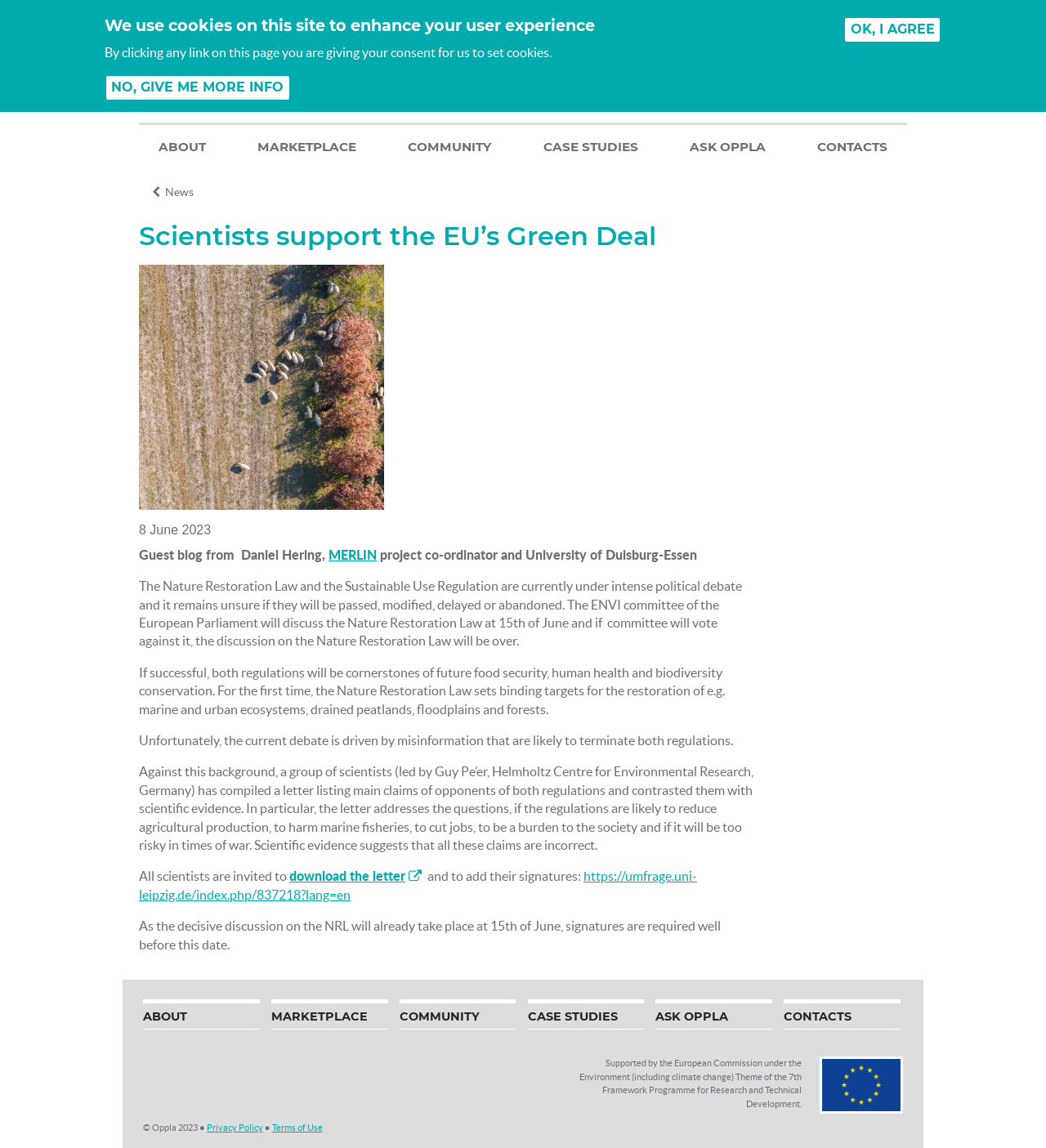Give a one-word or one-phrase response to the question: 
What is the organization supporting the website?

European Commission